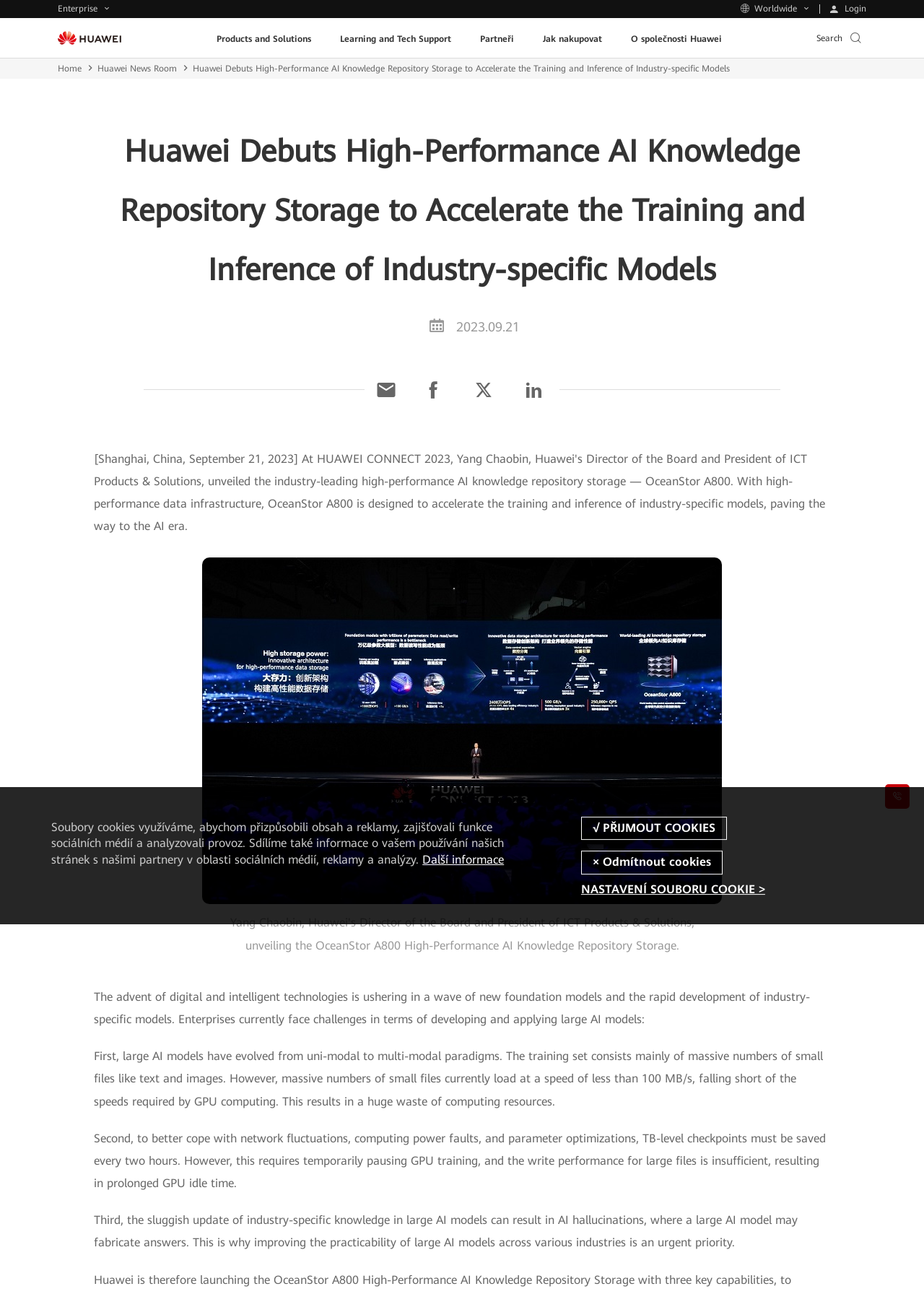Answer the following inquiry with a single word or phrase:
What is the company that debuted the high-performance AI knowledge repository?

Huawei